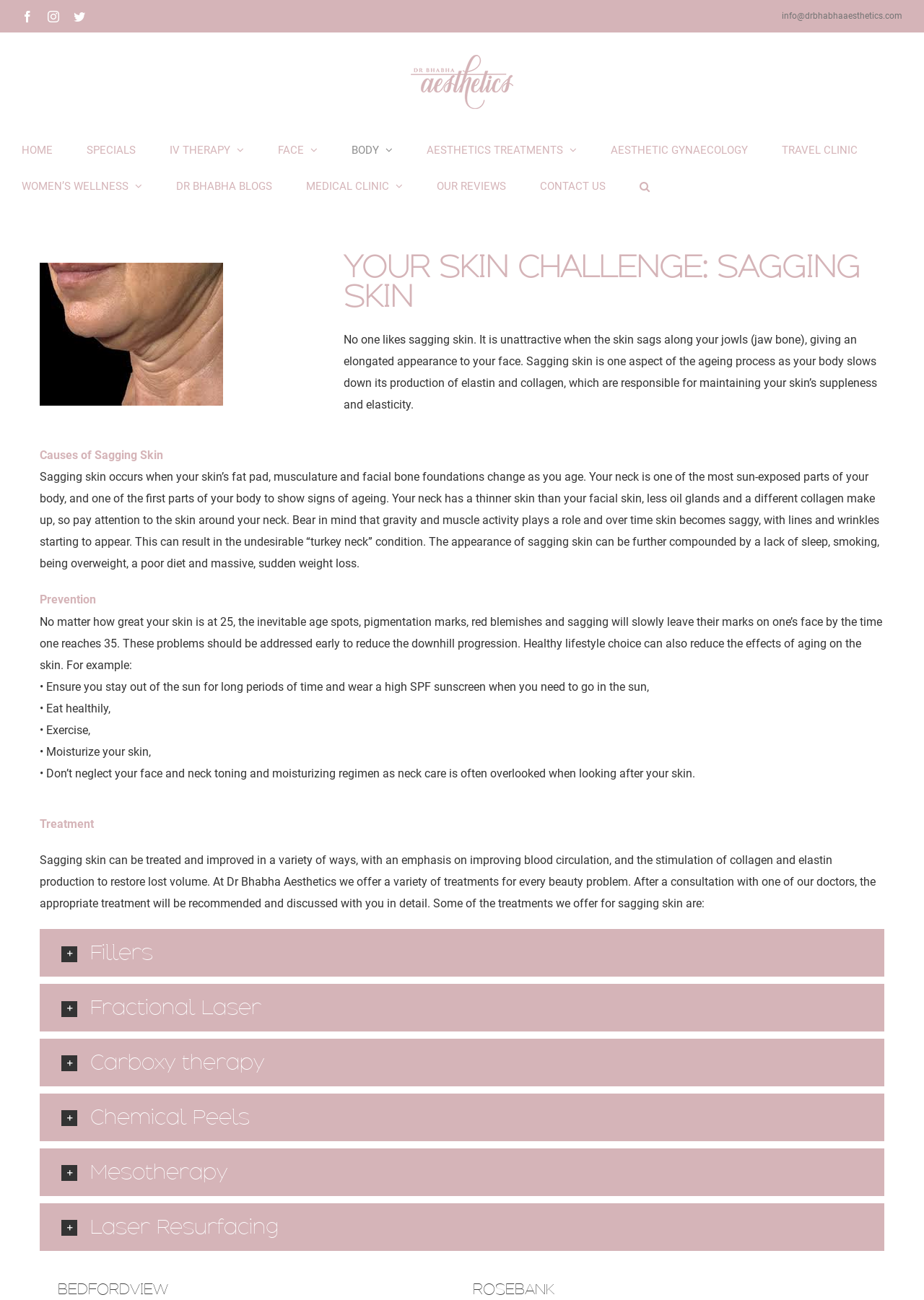Answer the following query concisely with a single word or phrase:
What is the name of the clinic?

Dr Bhabha Aesthetics